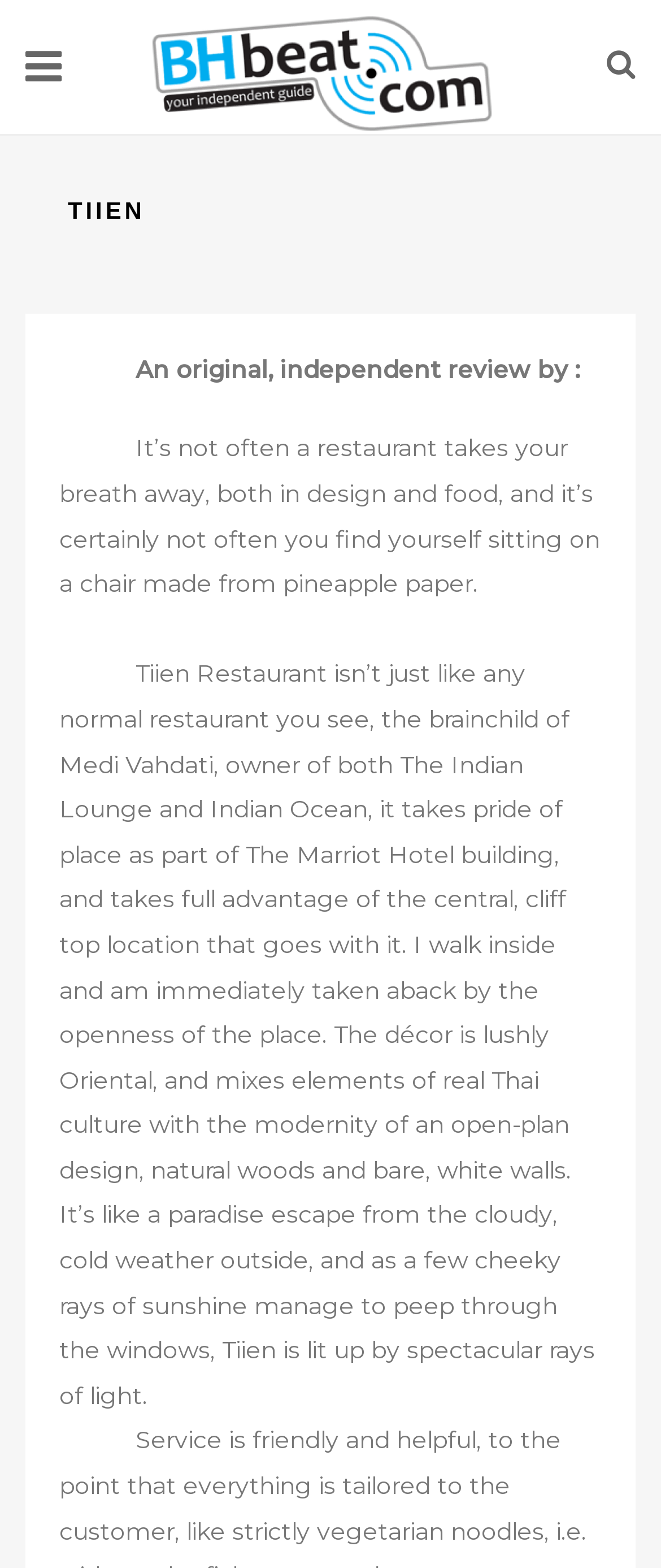What is the design style of Tiien Restaurant?
Provide a comprehensive and detailed answer to the question.

I found the answer by reading the text that describes the décor as 'lushly Oriental, and mixes elements of real Thai culture with the modernity of an open-plan design...'.